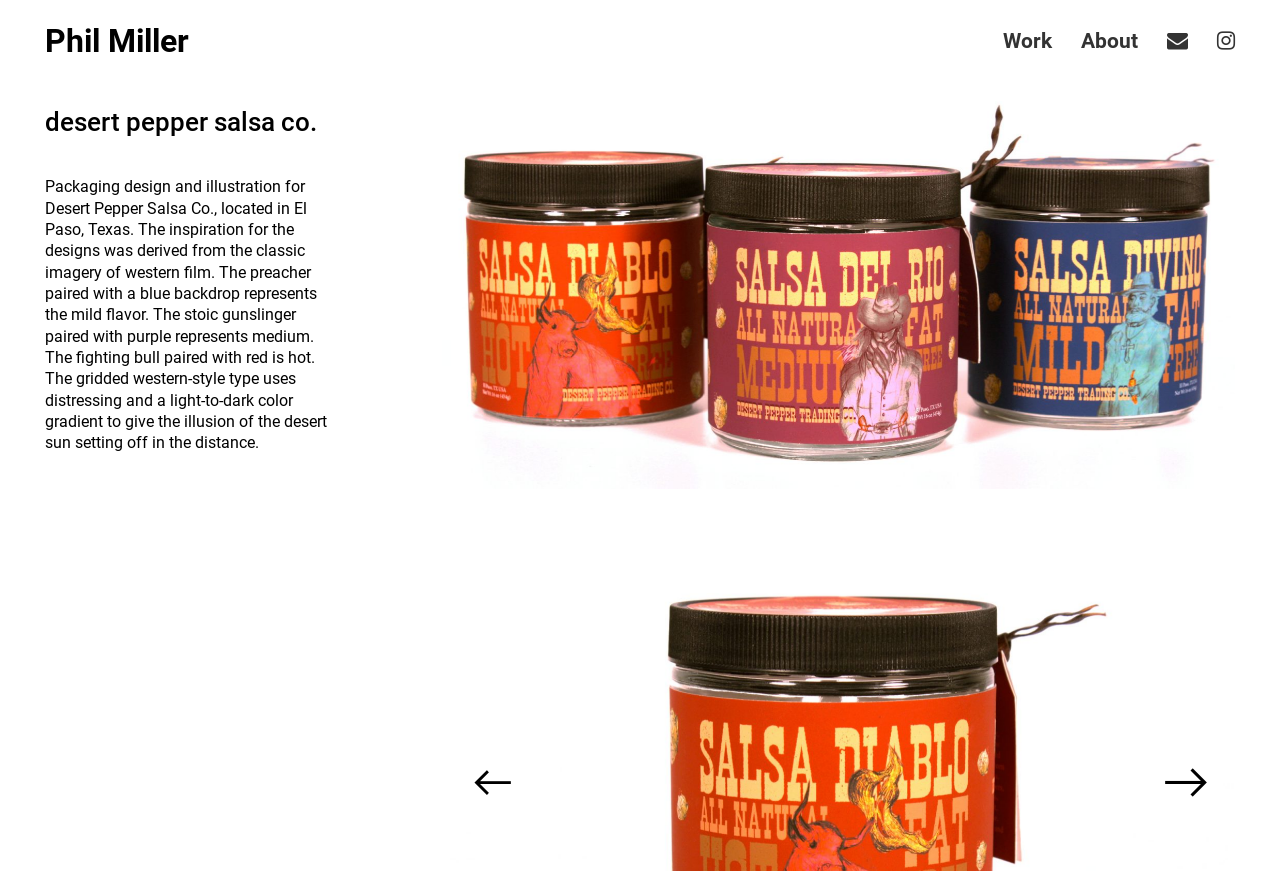What is the location of Desert Pepper Salsa Co.?
Give a comprehensive and detailed explanation for the question.

The location of Desert Pepper Salsa Co. can be found in the StaticText element which describes the packaging design and illustration project. The text mentions that the company is located in El Paso, Texas.